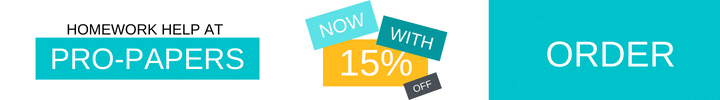Please provide a detailed answer to the question below by examining the image:
What action is the advertisement inviting potential customers to take?

The right side of the advertisement contains a clear call to action, with the word 'ORDER' prominently displayed. This is an invitation to potential customers to engage with the service and take advantage of the promotional offer.